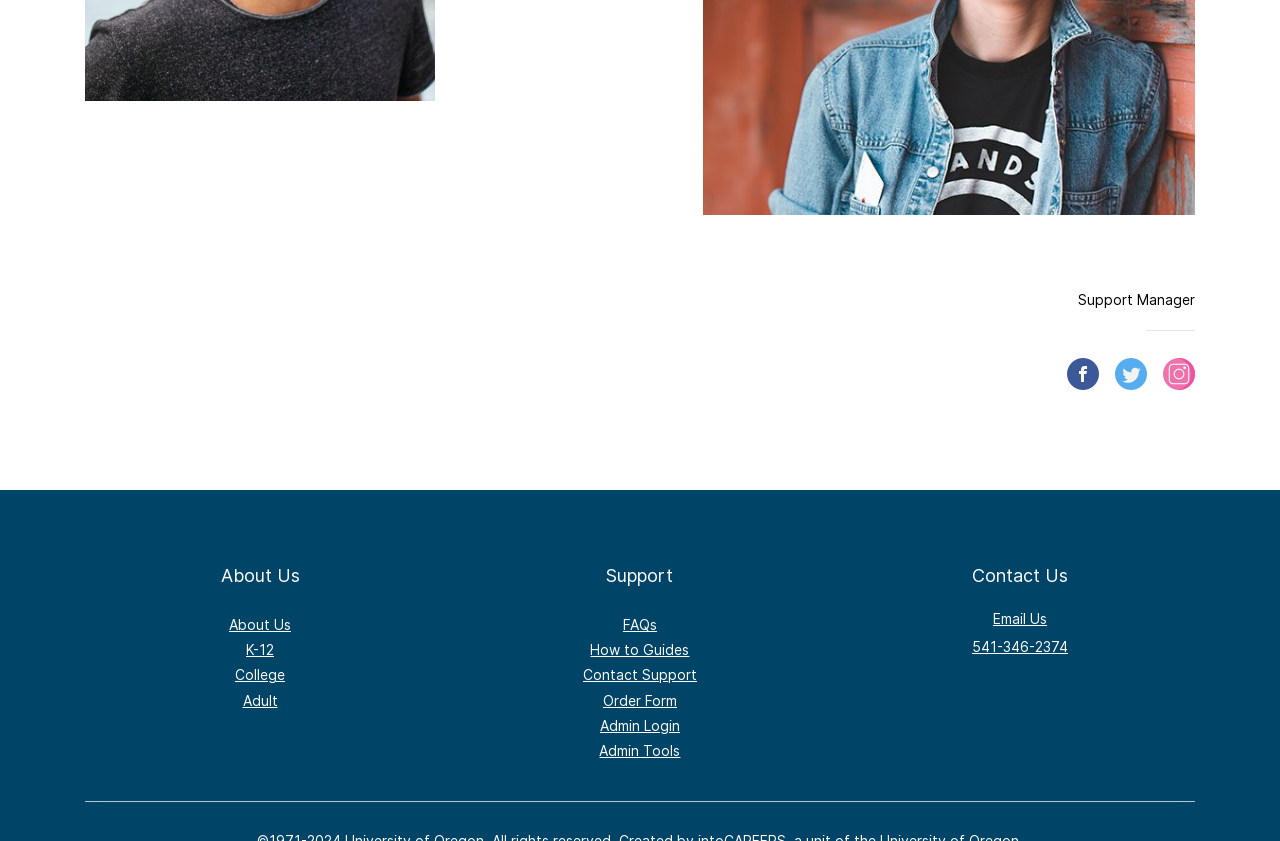What is the name of the support manager?
Provide a well-explained and detailed answer to the question.

The support manager's name is mentioned in the heading element with the text 'Adele' at the top of the webpage.